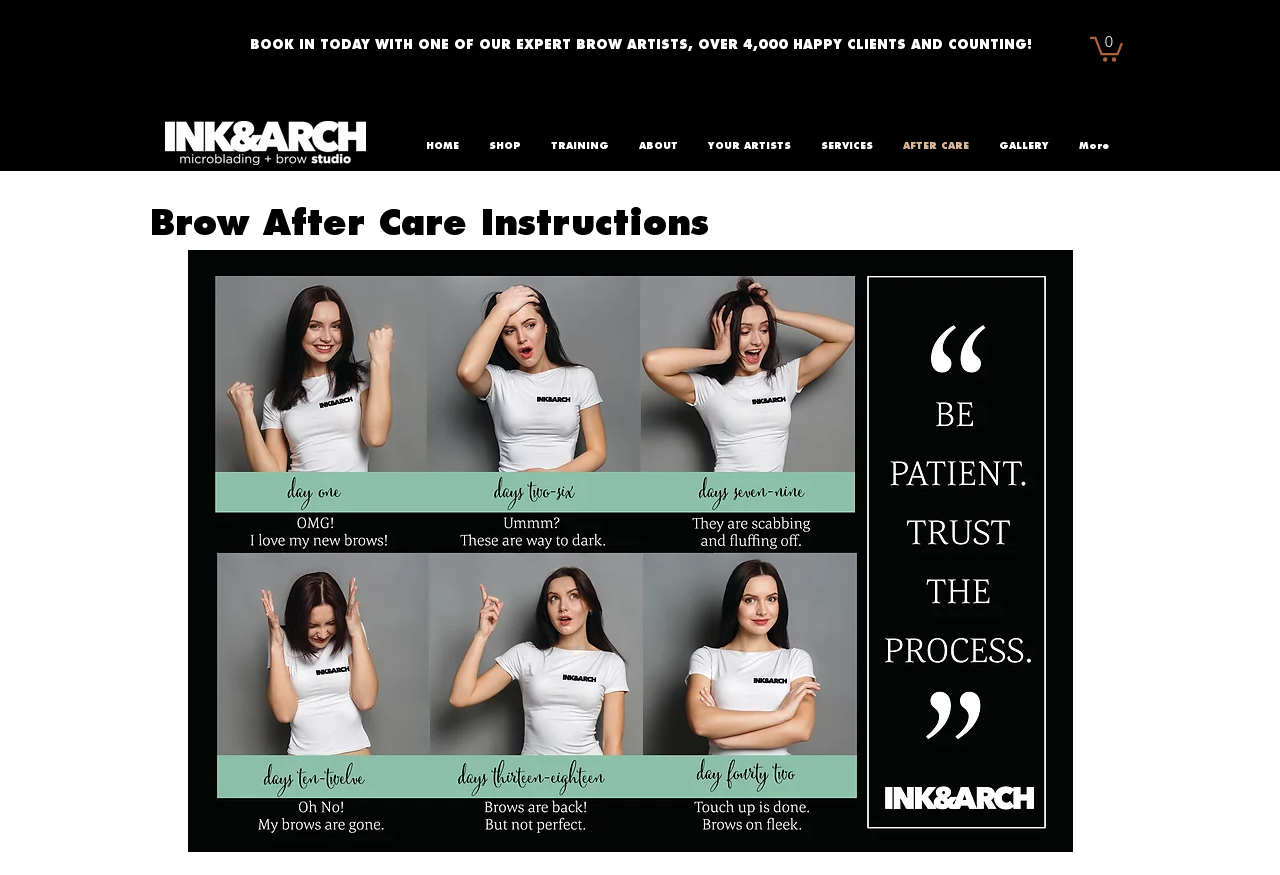What is the title of the section below the navigation?
Please provide a comprehensive answer based on the details in the screenshot.

I found the heading element with the text 'Brow After Care Instructions' located below the navigation links, which is likely the title of the section that follows.